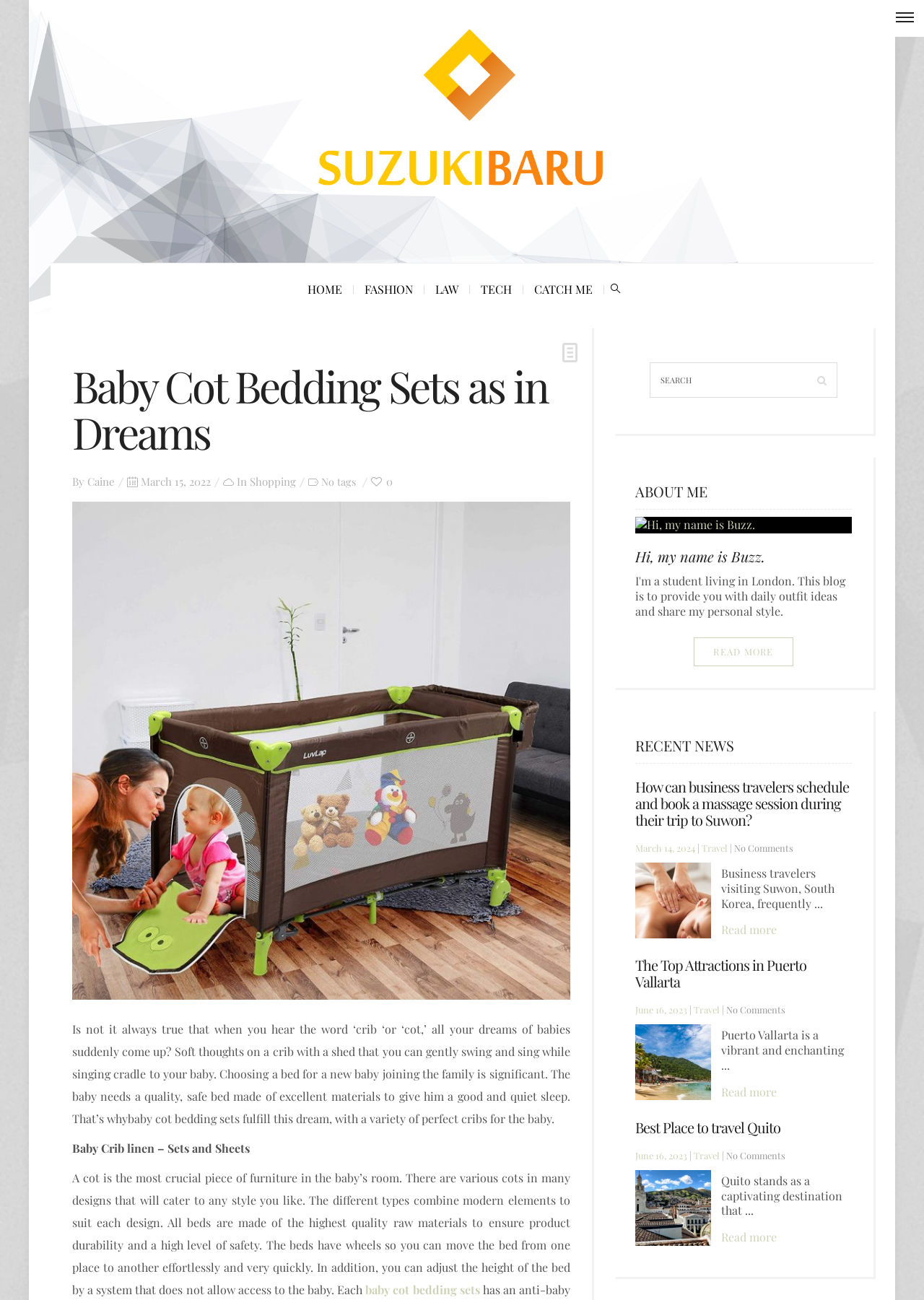Give a one-word or one-phrase response to the question: 
What is the category of the article 'How can business travelers schedule and book a massage session during their trip to Suwon?'?

Travel